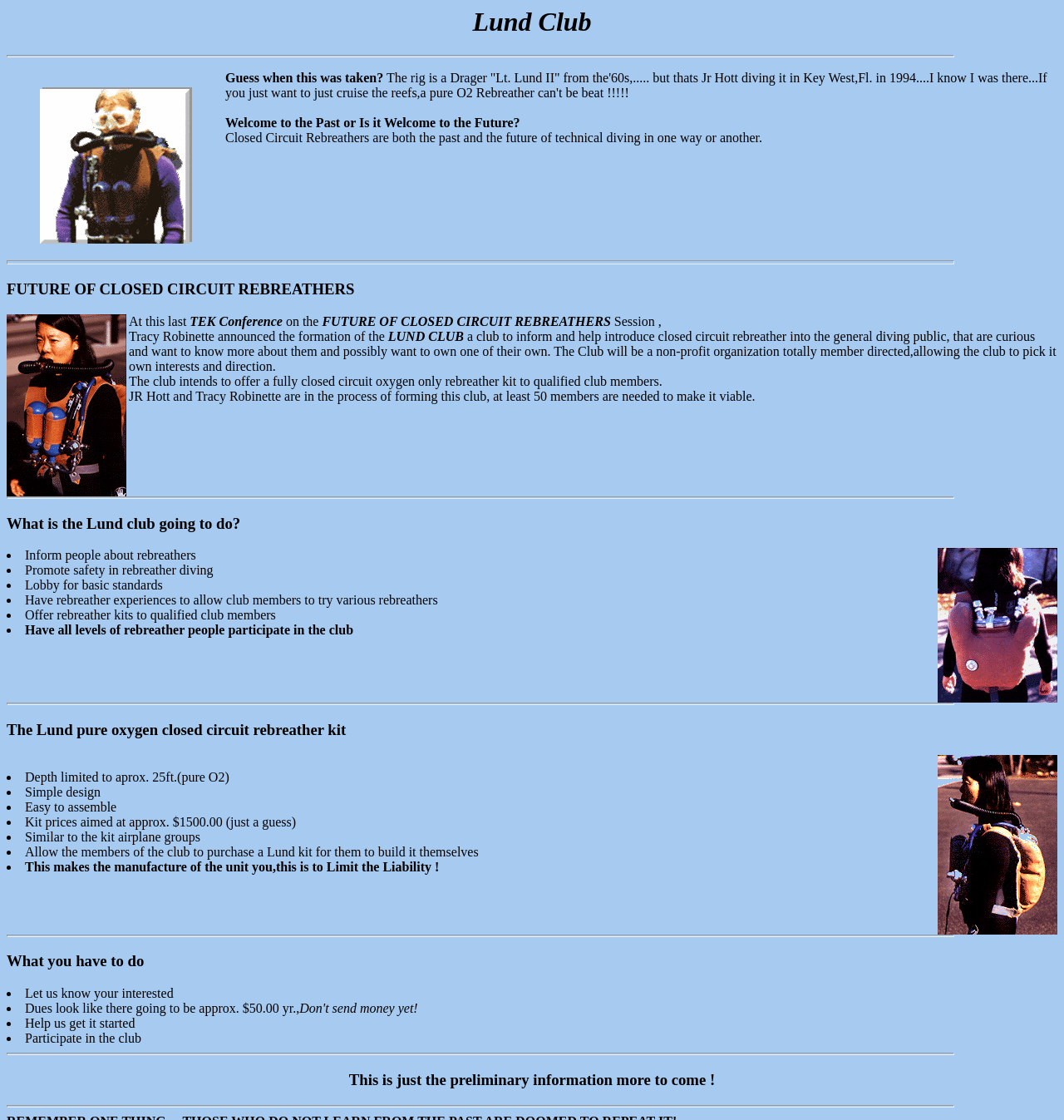With reference to the screenshot, provide a detailed response to the question below:
What is the name of the club?

The name of the club is mentioned in the heading 'Lund Club' at the top of the webpage, and also in the text 'Welcome to the Lund Club'.